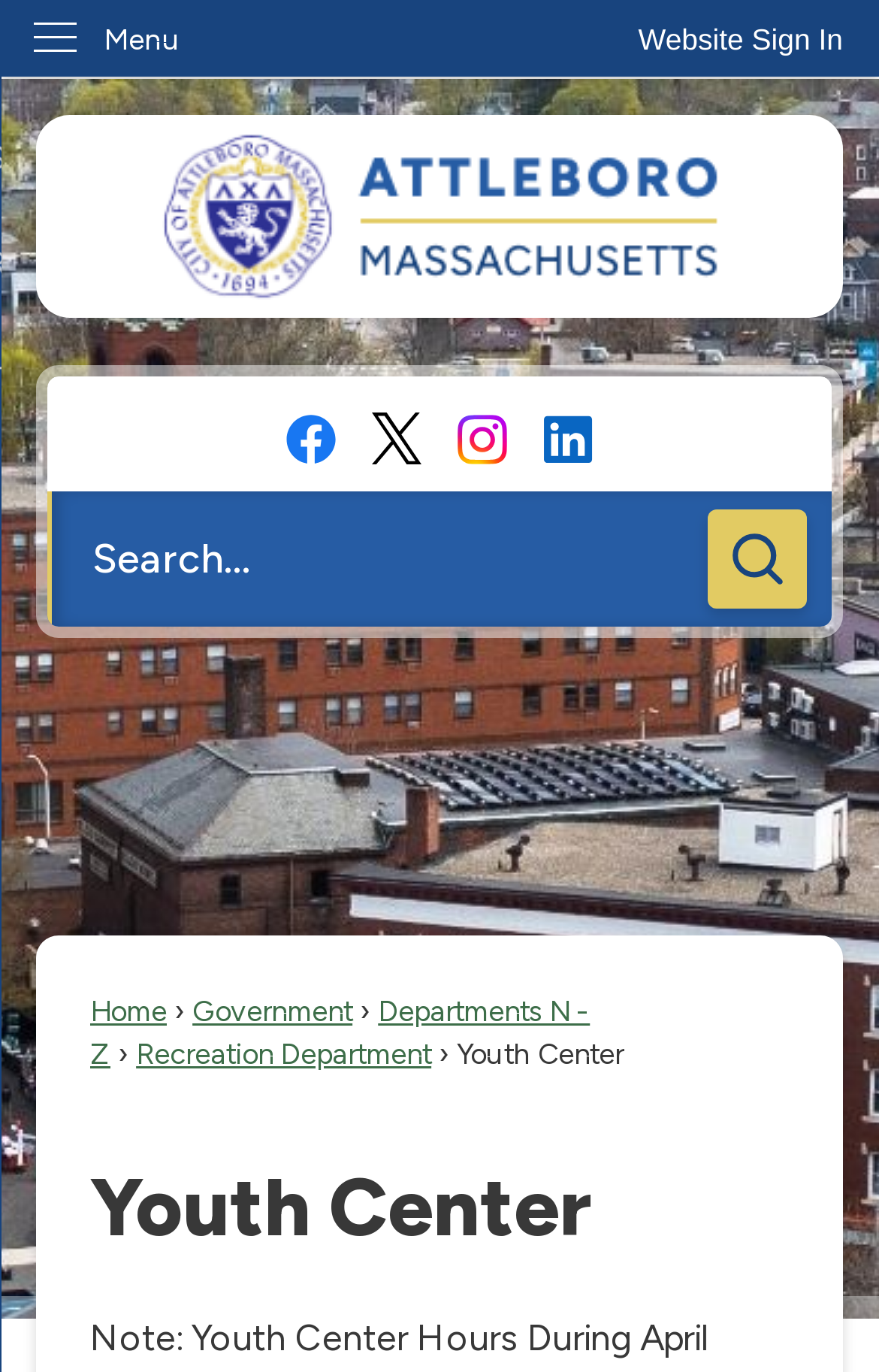Using the image as a reference, answer the following question in as much detail as possible:
What social media platforms does the website link to?

The webpage has a section with links to various social media platforms, including Facebook, X, Instagram, and Linkedin. These links are represented by icons and are located at the top right of the page.